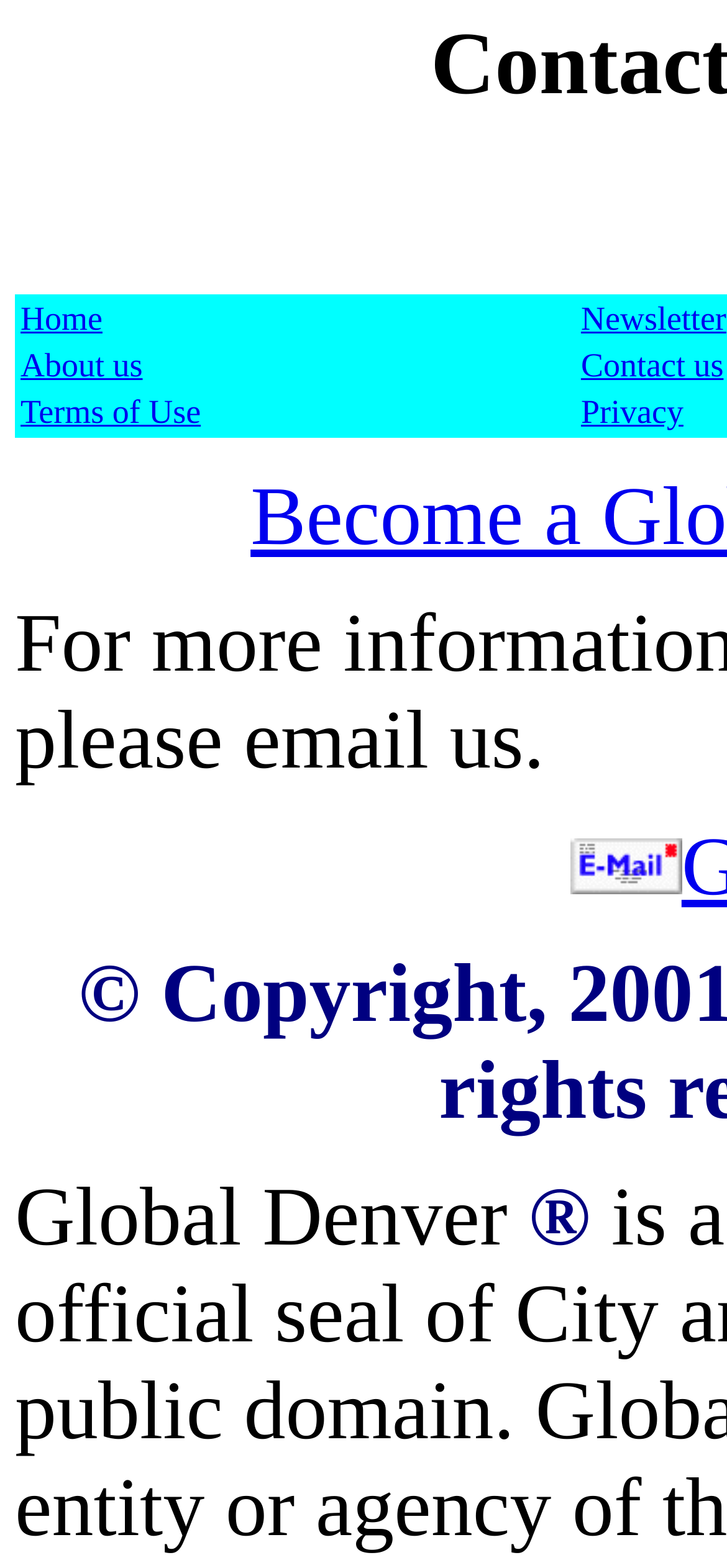What is the first menu item?
Observe the image and answer the question with a one-word or short phrase response.

Home